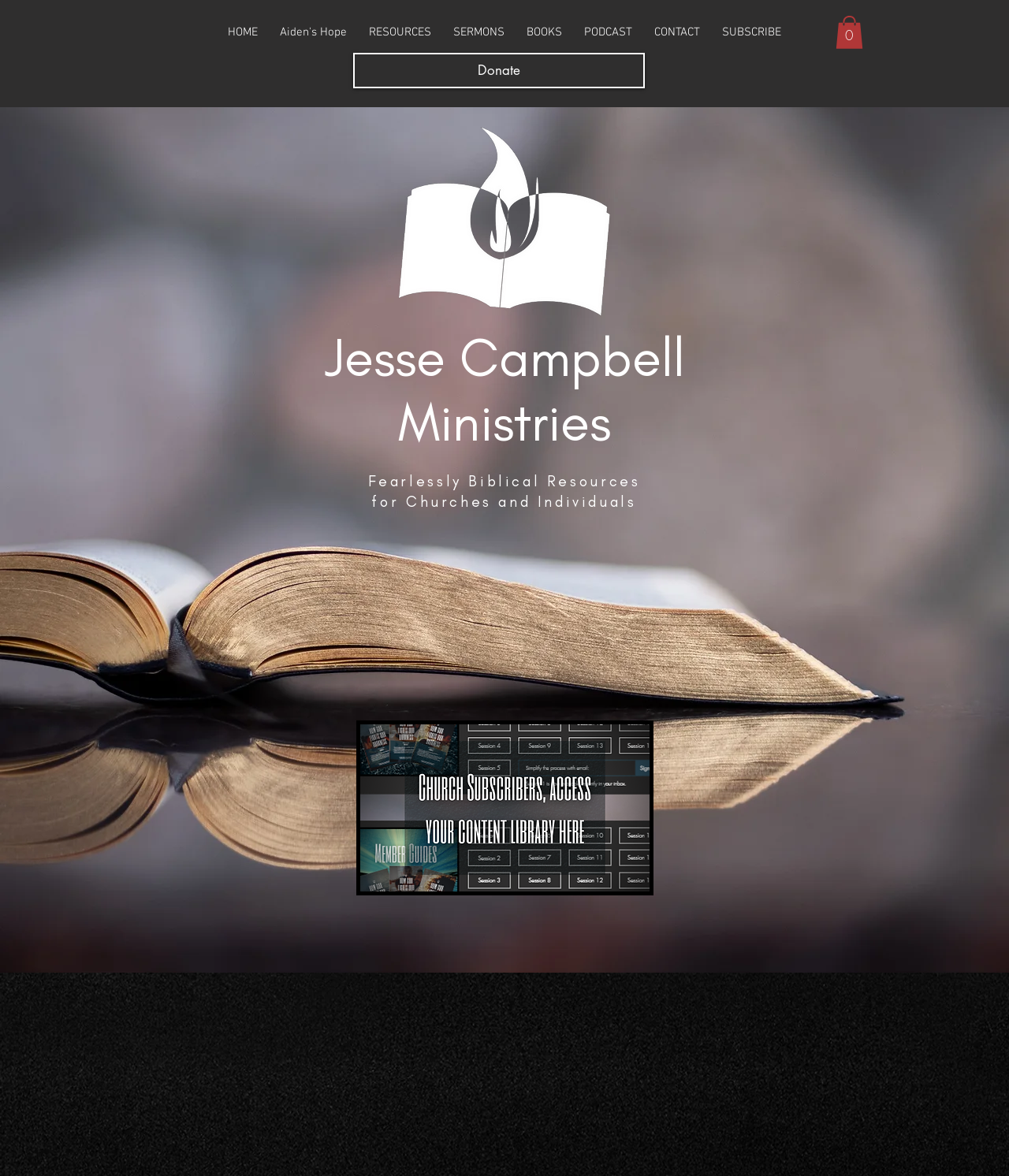Please specify the bounding box coordinates in the format (top-left x, top-left y, bottom-right x, bottom-right y), with all values as floating point numbers between 0 and 1. Identify the bounding box of the UI element described by: Jesse Campbell Ministries

[0.321, 0.276, 0.679, 0.386]